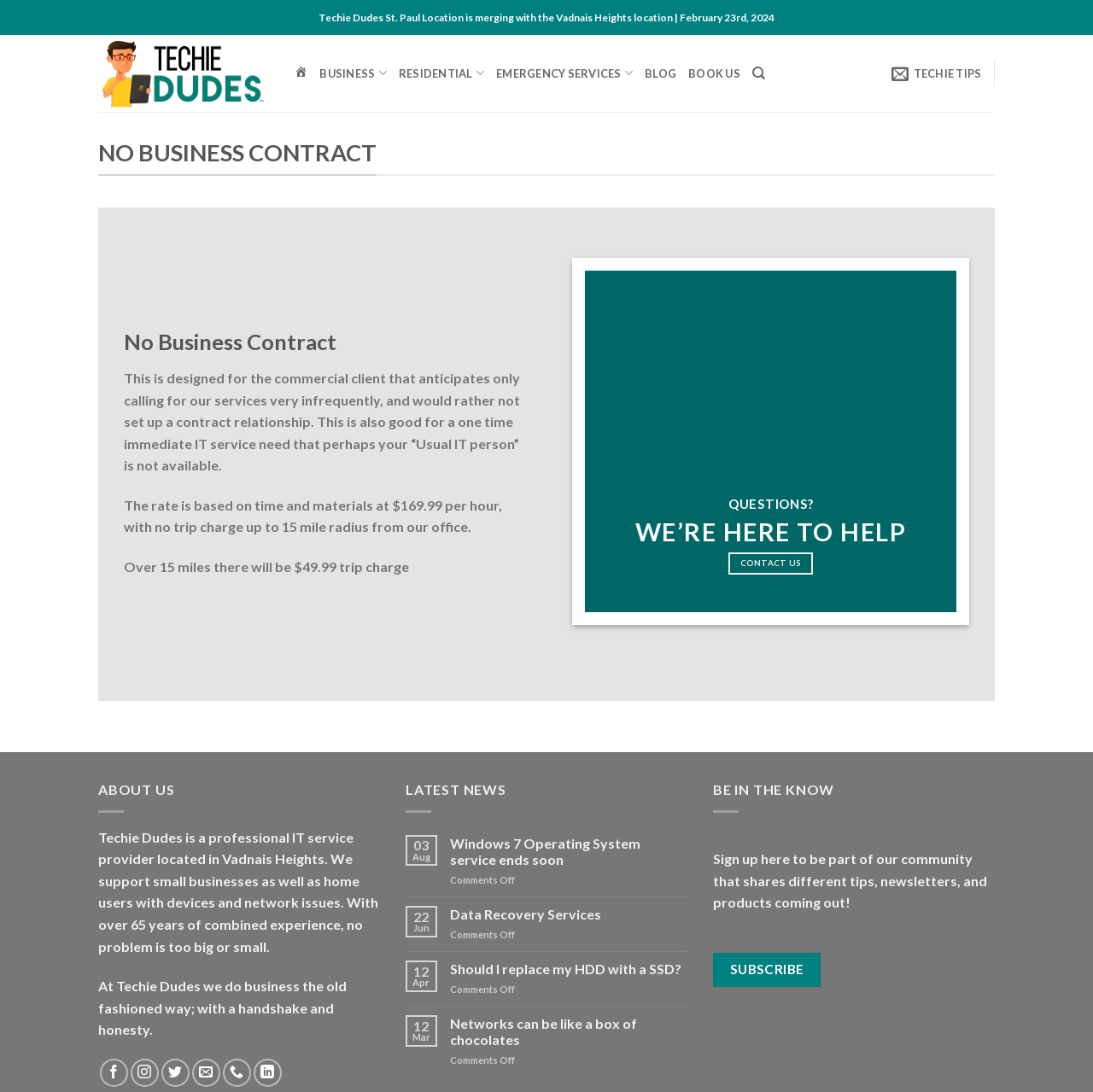Please identify the bounding box coordinates of where to click in order to follow the instruction: "Subscribe to the newsletter".

[0.668, 0.881, 0.736, 0.895]